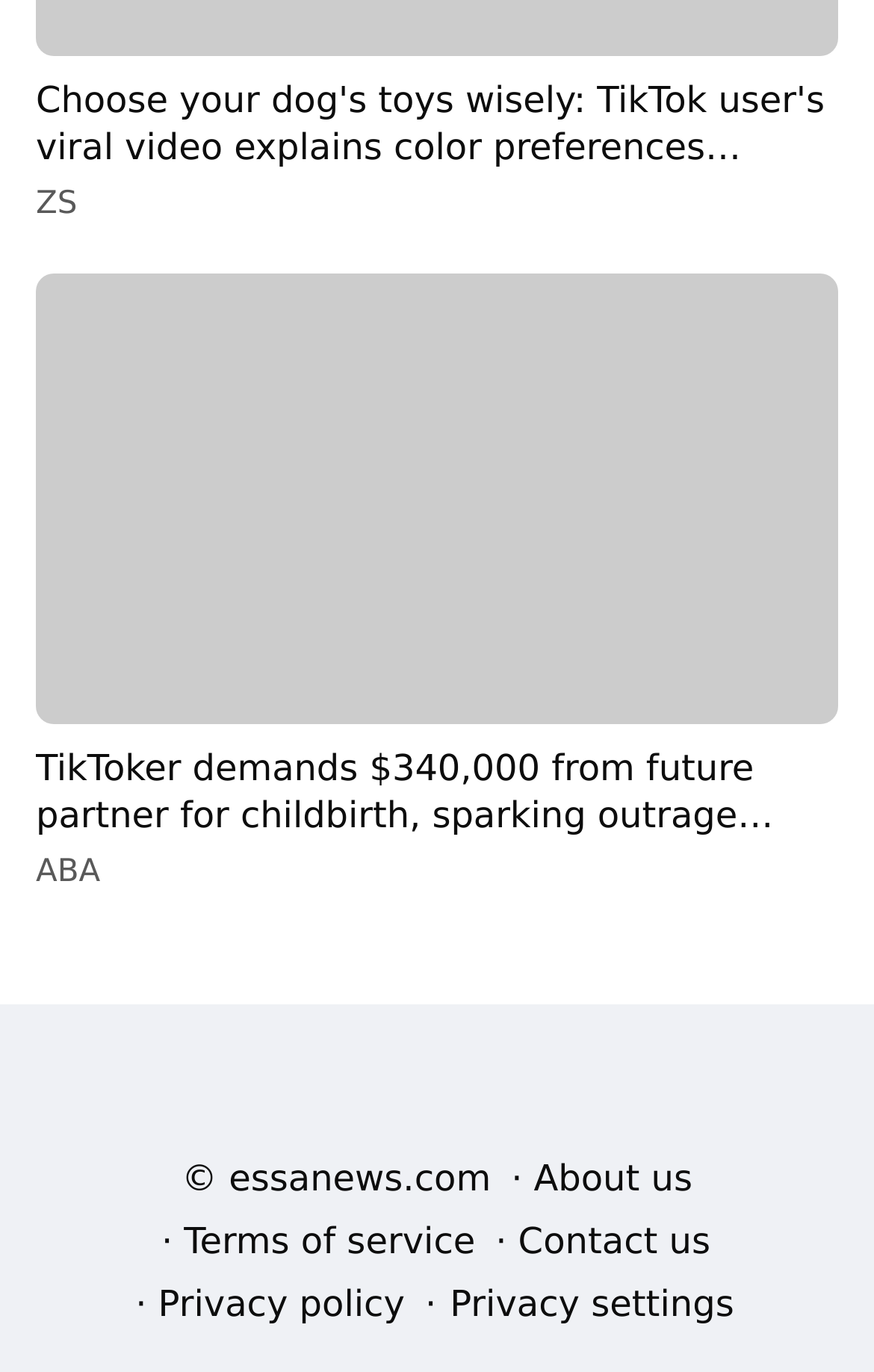Locate the bounding box coordinates of the element I should click to achieve the following instruction: "Check the Privacy policy".

[0.168, 0.928, 0.476, 0.974]